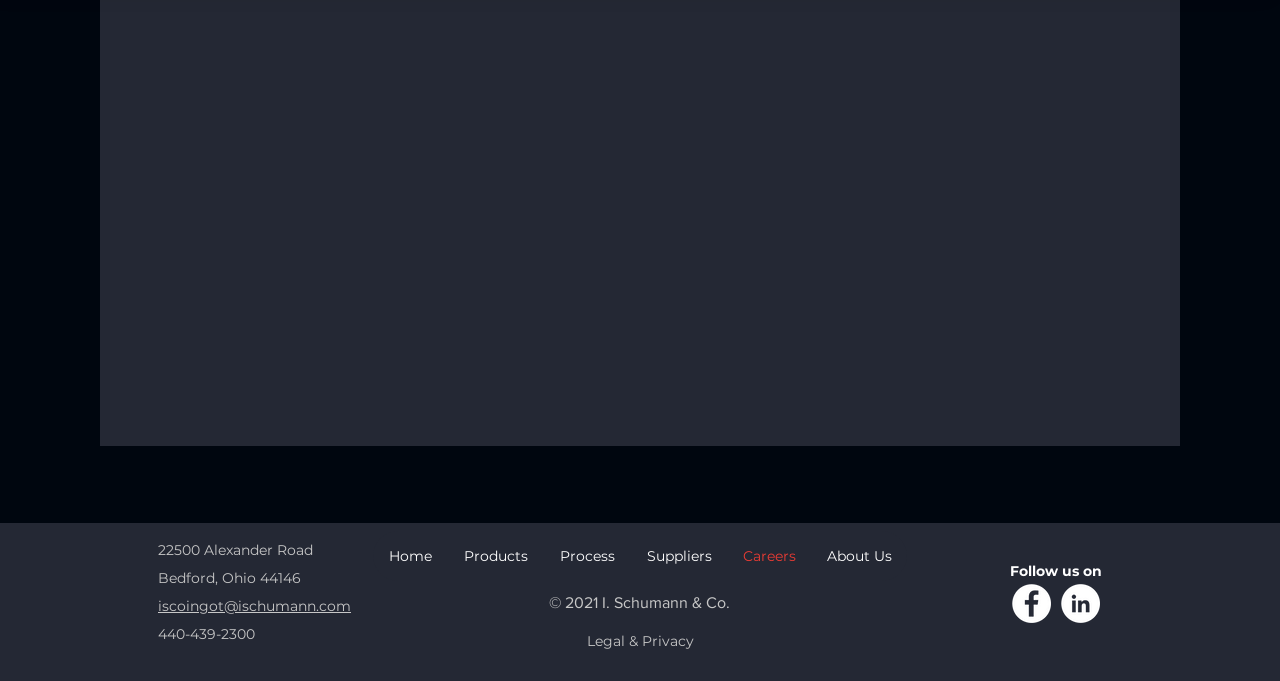What is the company's email address?
Give a detailed and exhaustive answer to the question.

The company's email address can be found at the bottom of the webpage, along with their address and phone number.